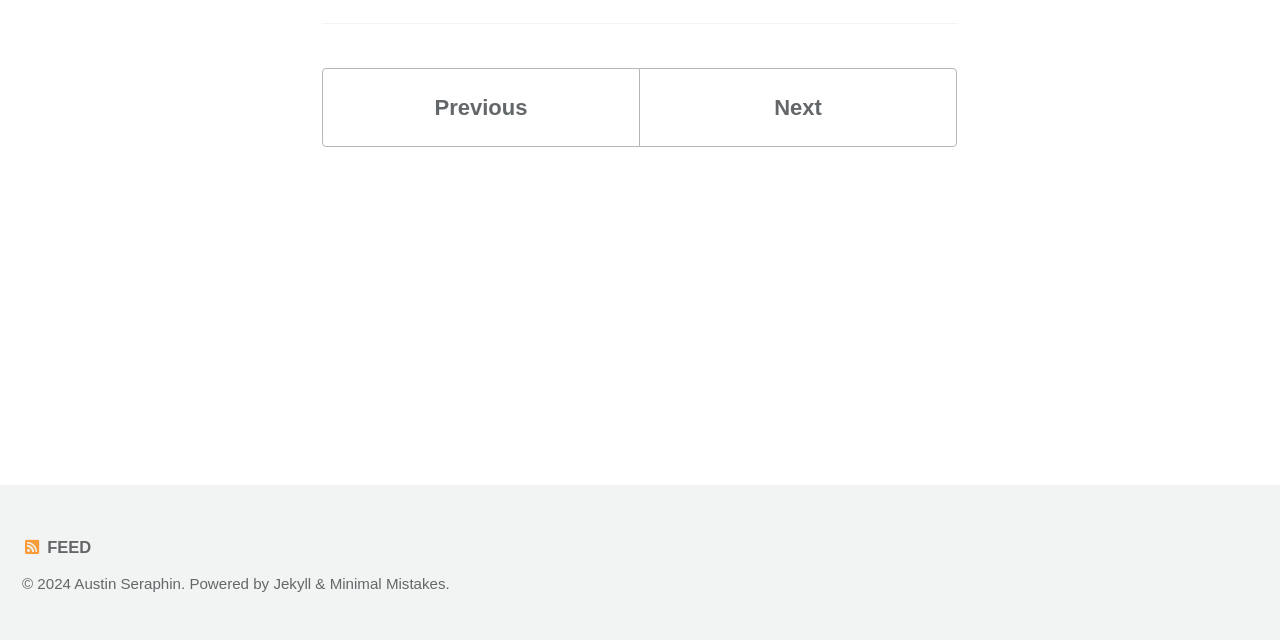Using the element description: "Jekyll", determine the bounding box coordinates for the specified UI element. The coordinates should be four float numbers between 0 and 1, [left, top, right, bottom].

[0.214, 0.899, 0.243, 0.925]